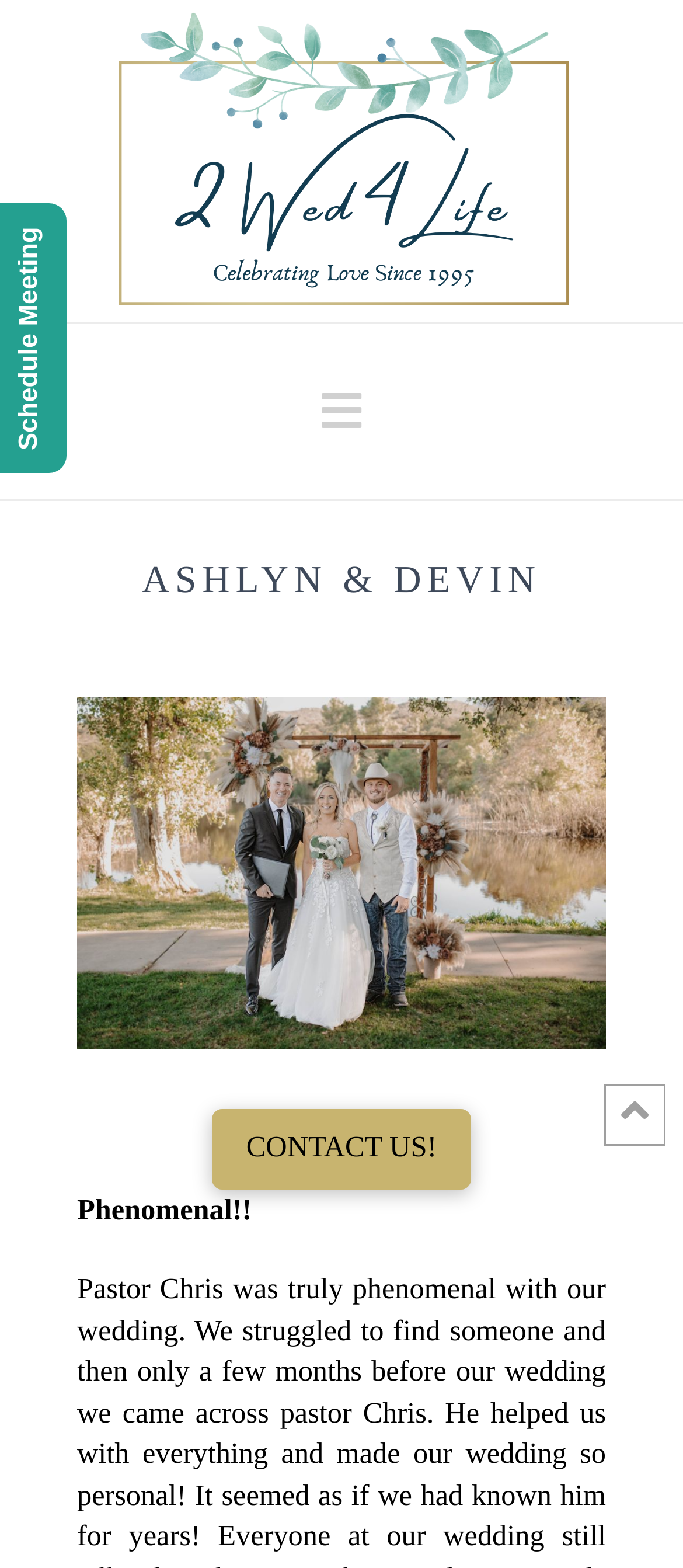Generate a comprehensive caption for the webpage you are viewing.

The webpage appears to be a personal wedding website for Ashlyn and Devin. At the top, there is a prominent link and image combination with the text "2Wed4Life", which takes up a significant portion of the top section. 

Below this, there is a navigation button with an icon, which when expanded, reveals a header section. Within this header, there is a large heading that reads "ASHLYN & DEVIN". 

To the right of the heading, there is a large image that takes up a significant portion of the screen. Below the image, there is a link that says "CONTACT US!". 

Further down, there is a static text element that reads "Phenomenal!!". At the bottom right corner of the page, there is a small link with an icon.